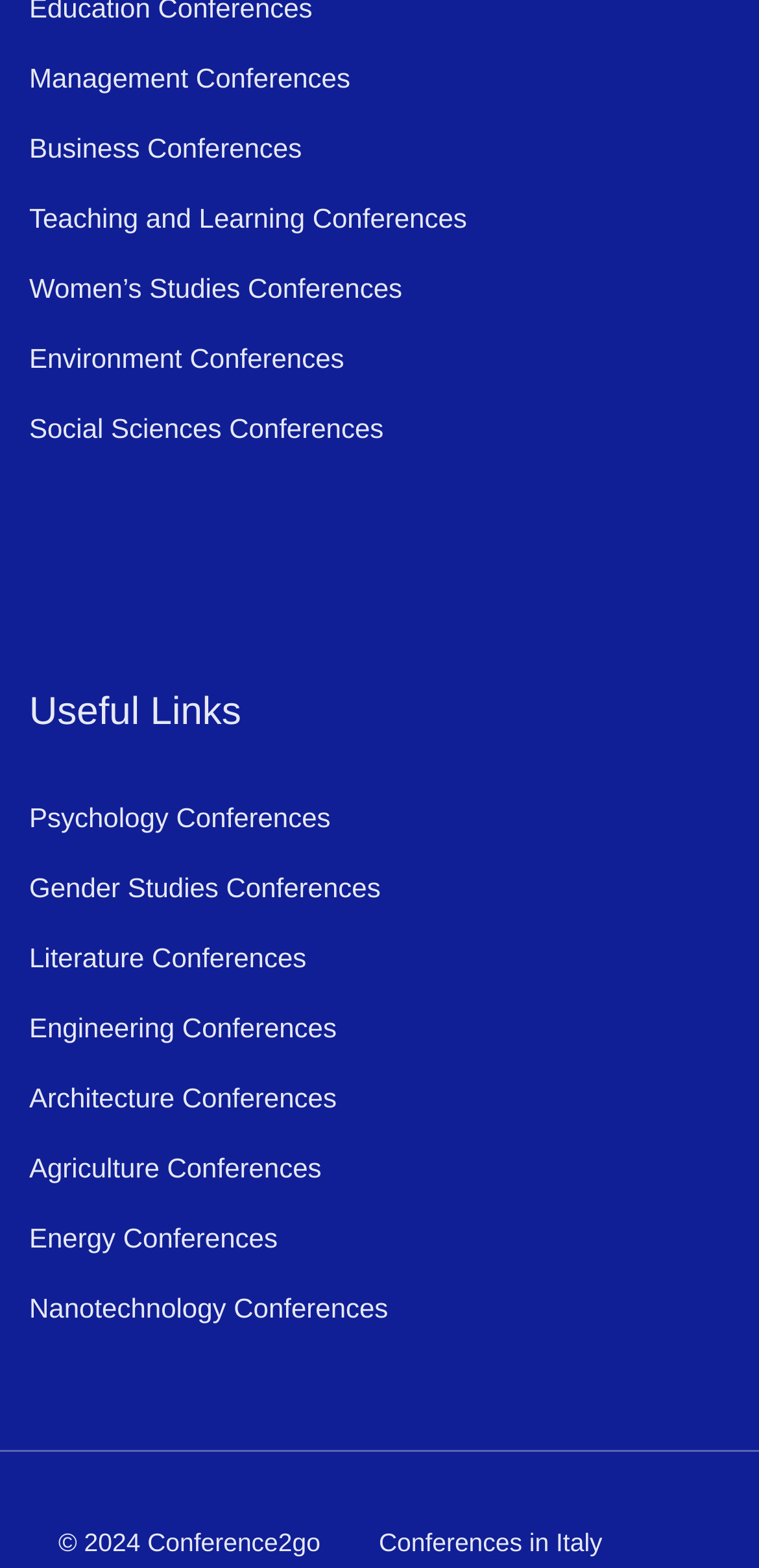Determine the bounding box coordinates of the region to click in order to accomplish the following instruction: "Browse Psychology Conferences". Provide the coordinates as four float numbers between 0 and 1, specifically [left, top, right, bottom].

[0.038, 0.511, 0.436, 0.531]